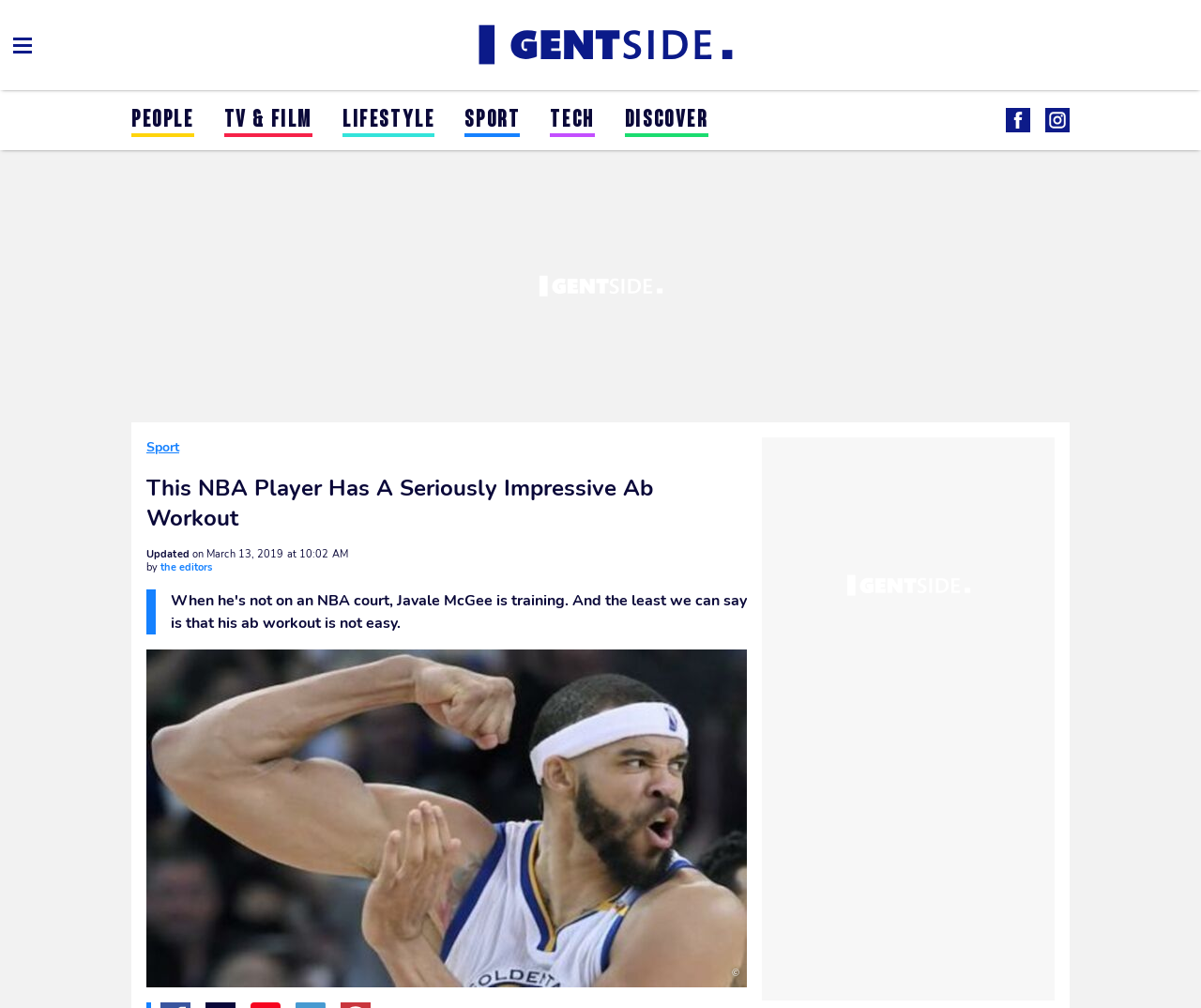Give a one-word or one-phrase response to the question: 
What is the category of the article?

SPORT